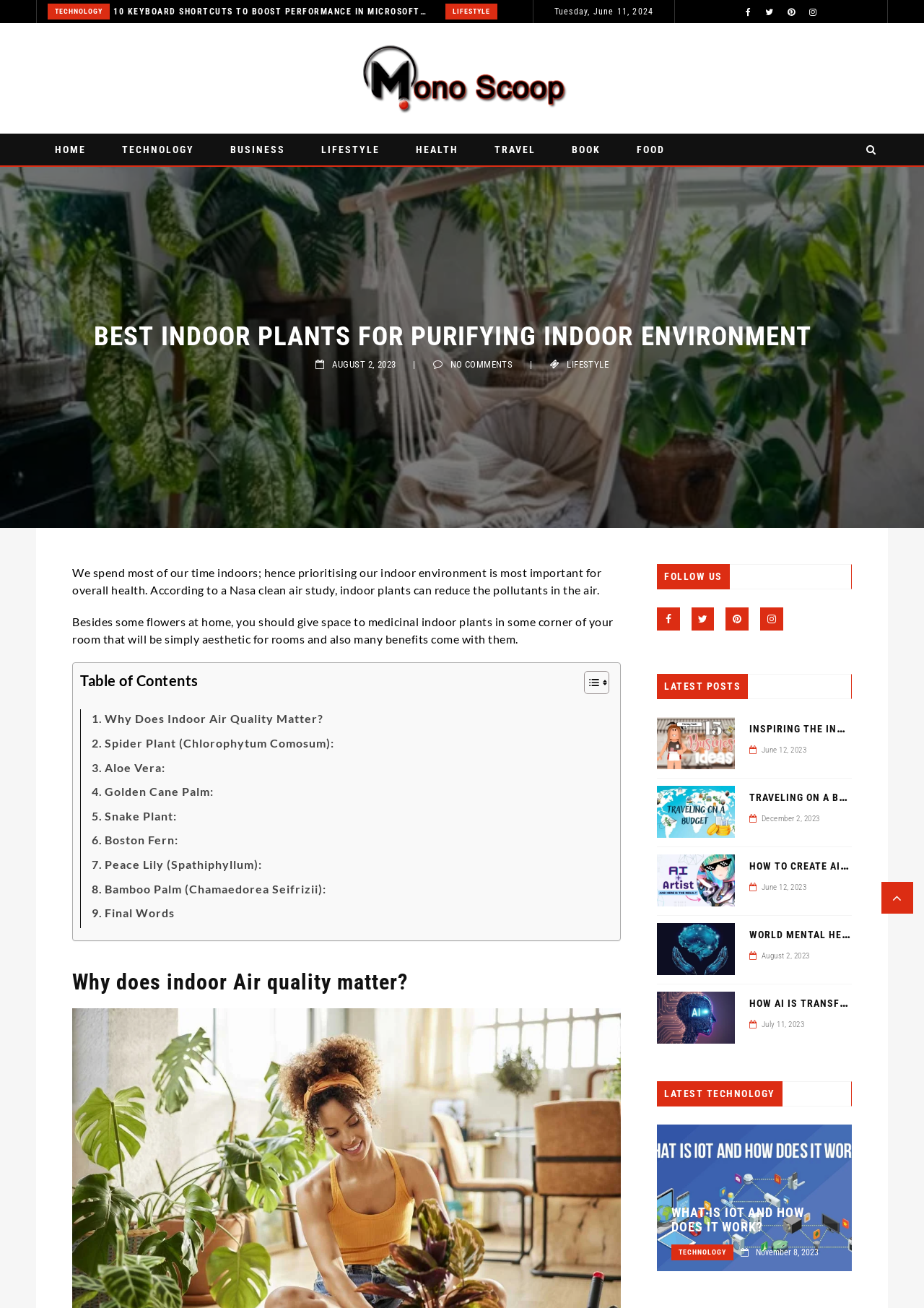Identify the coordinates of the bounding box for the element that must be clicked to accomplish the instruction: "Discover EXQUISITE DELIGHTS: TOP CUISINES FROM AROUND THE GLOBE".

[0.052, 0.053, 0.393, 0.071]